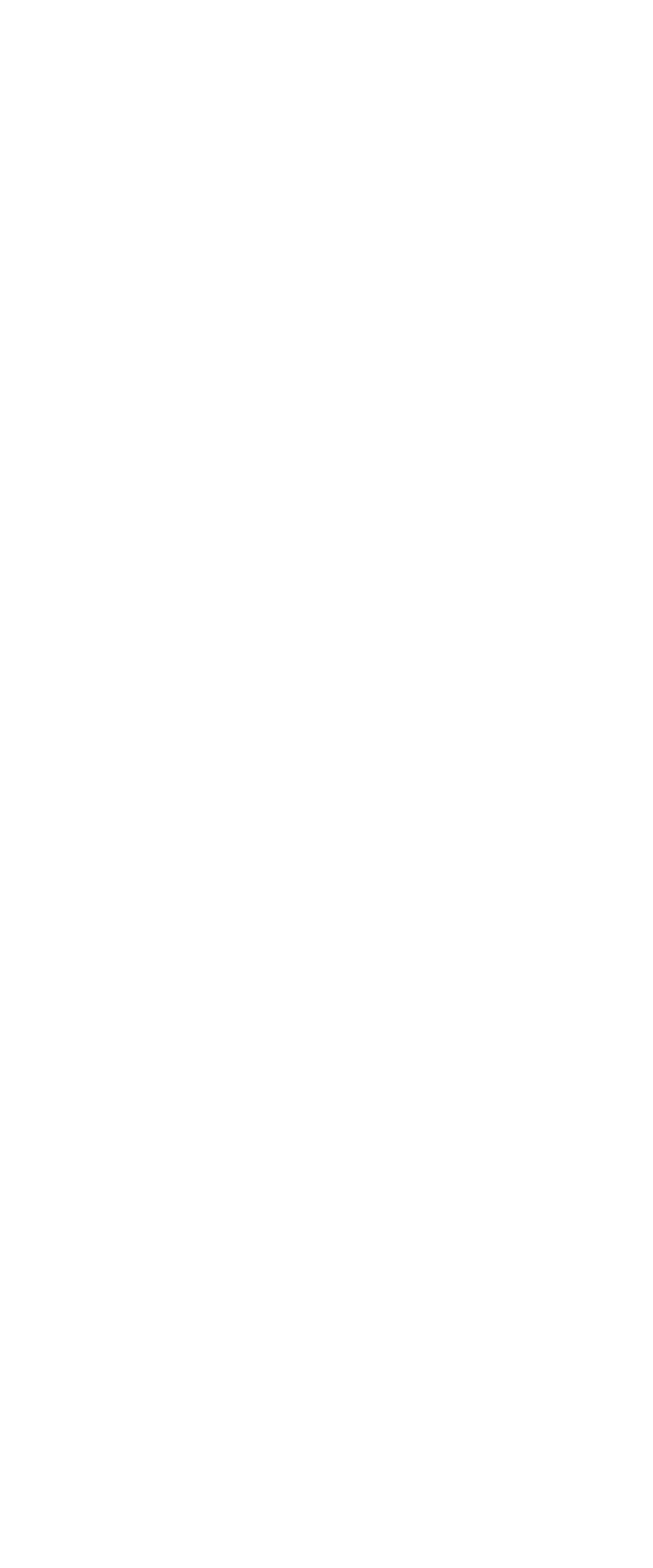Indicate the bounding box coordinates of the clickable region to achieve the following instruction: "Visit the about page of RPN."

[0.337, 0.762, 0.547, 0.813]